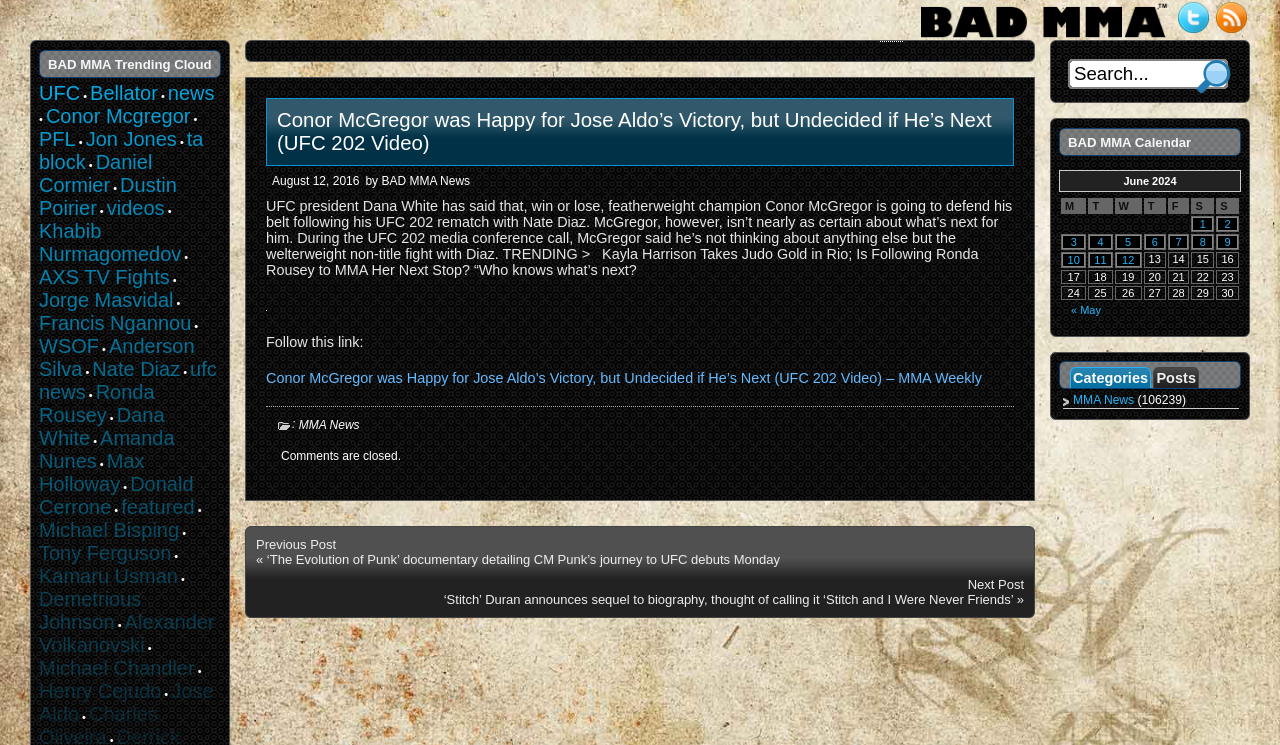Can you identify the bounding box coordinates of the clickable region needed to carry out this instruction: 'Click on the 'BAD MMA - The origins of combat™' link'? The coordinates should be four float numbers within the range of 0 to 1, stated as [left, top, right, bottom].

[0.717, 0.04, 0.913, 0.062]